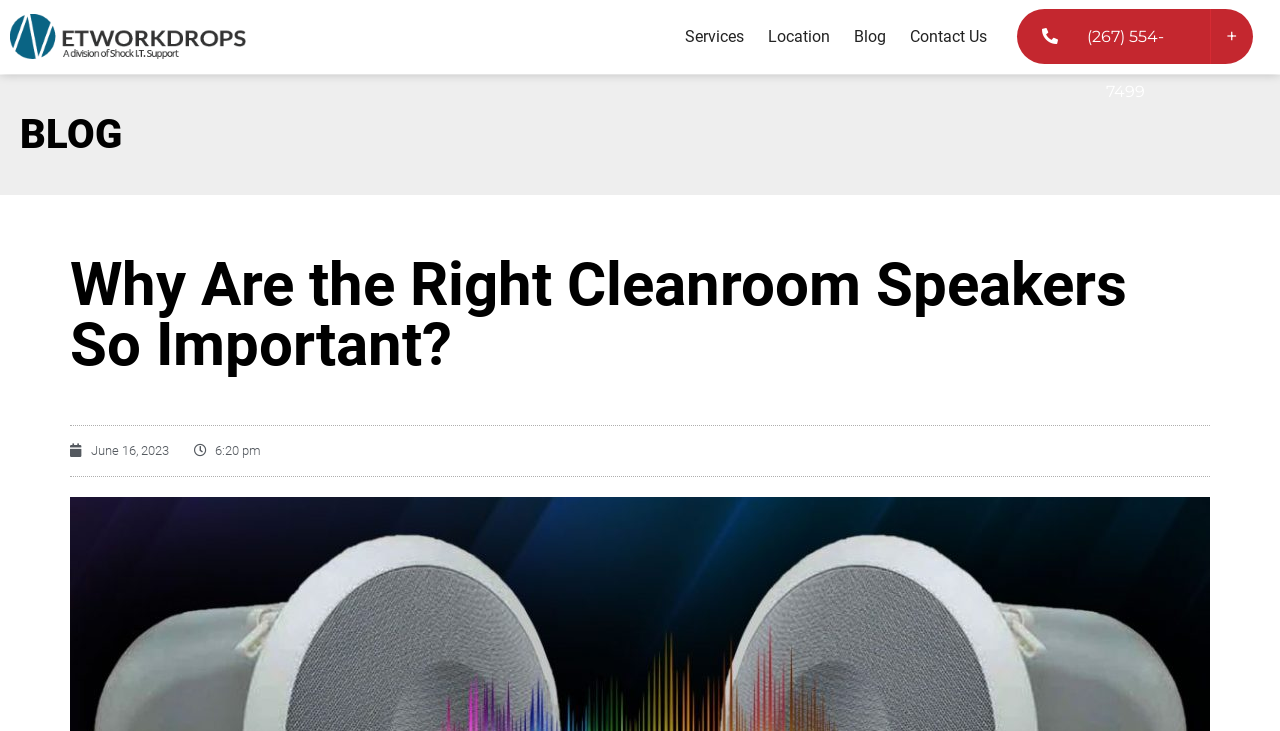What is the phone number on the top right corner?
Analyze the image and provide a thorough answer to the question.

I looked at the top right corner of the webpage and found a link with the phone number '(267) 554-7499 +'.